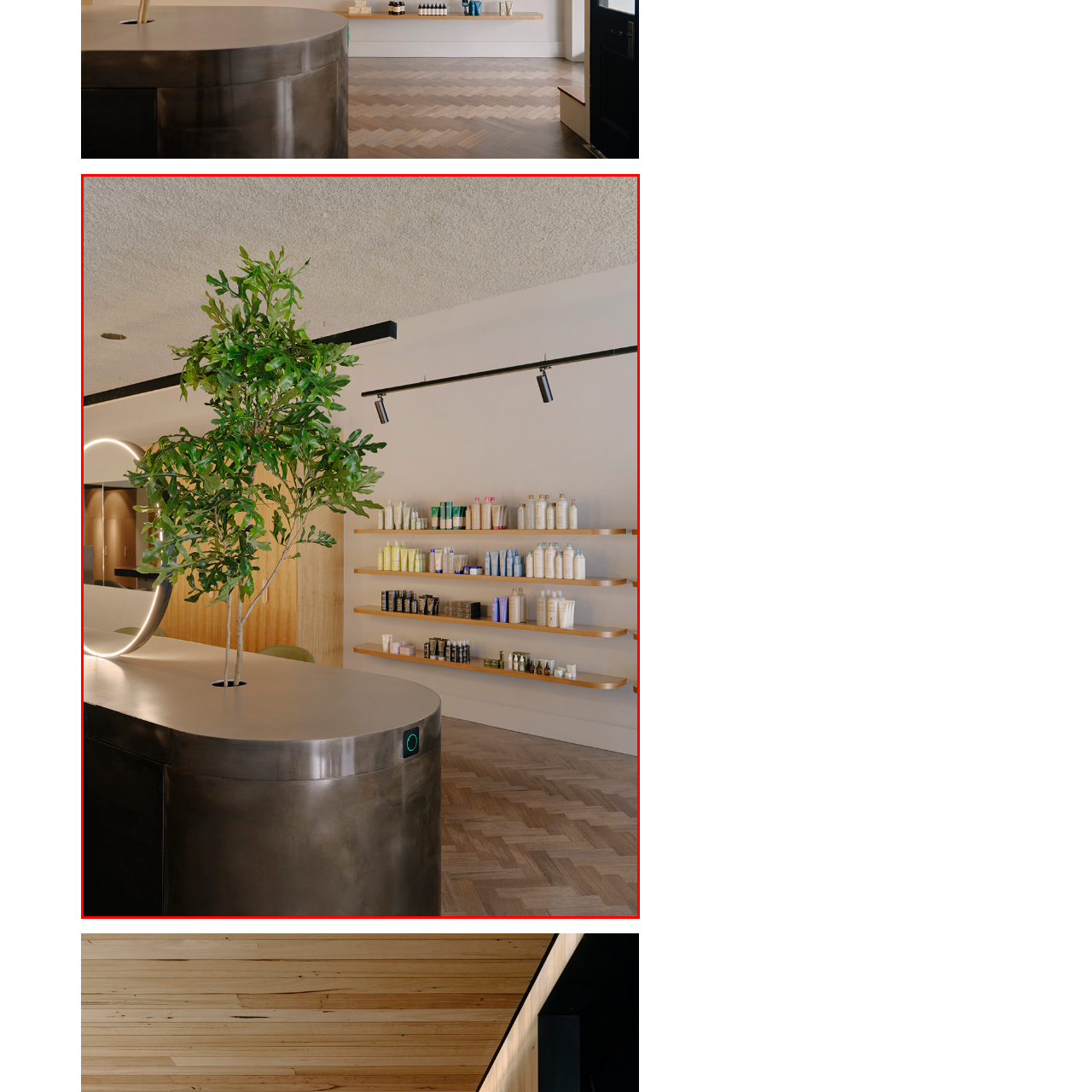Give a detailed account of the picture within the red bounded area.

The image showcases a modern and stylish interior of a beauty or hair salon. Prominently featured in the foreground is a sleek, rounded reception desk with a polished metallic finish, interrupted only by a circular cutout that supports a small, vibrant green plant. This adds a touch of nature to the contemporary design, enhancing the inviting ambiance.

In the background, a well-organized display of various beauty products lines the wall on wooden shelves, showcasing an array of colorful bottles and jars. The carefully arranged products hint at the range of services offered, creating a visually appealing focal point. Soft lighting from above, complemented by a linear light fixture, bathes the space in warmth, framing the reception area and further emphasizing its modern aesthetic.

The flooring, crafted from herringbone wood, adds texture and a sense of depth to the design, making this salon not just a space for beauty treatments but also an experience in style and tranquility.